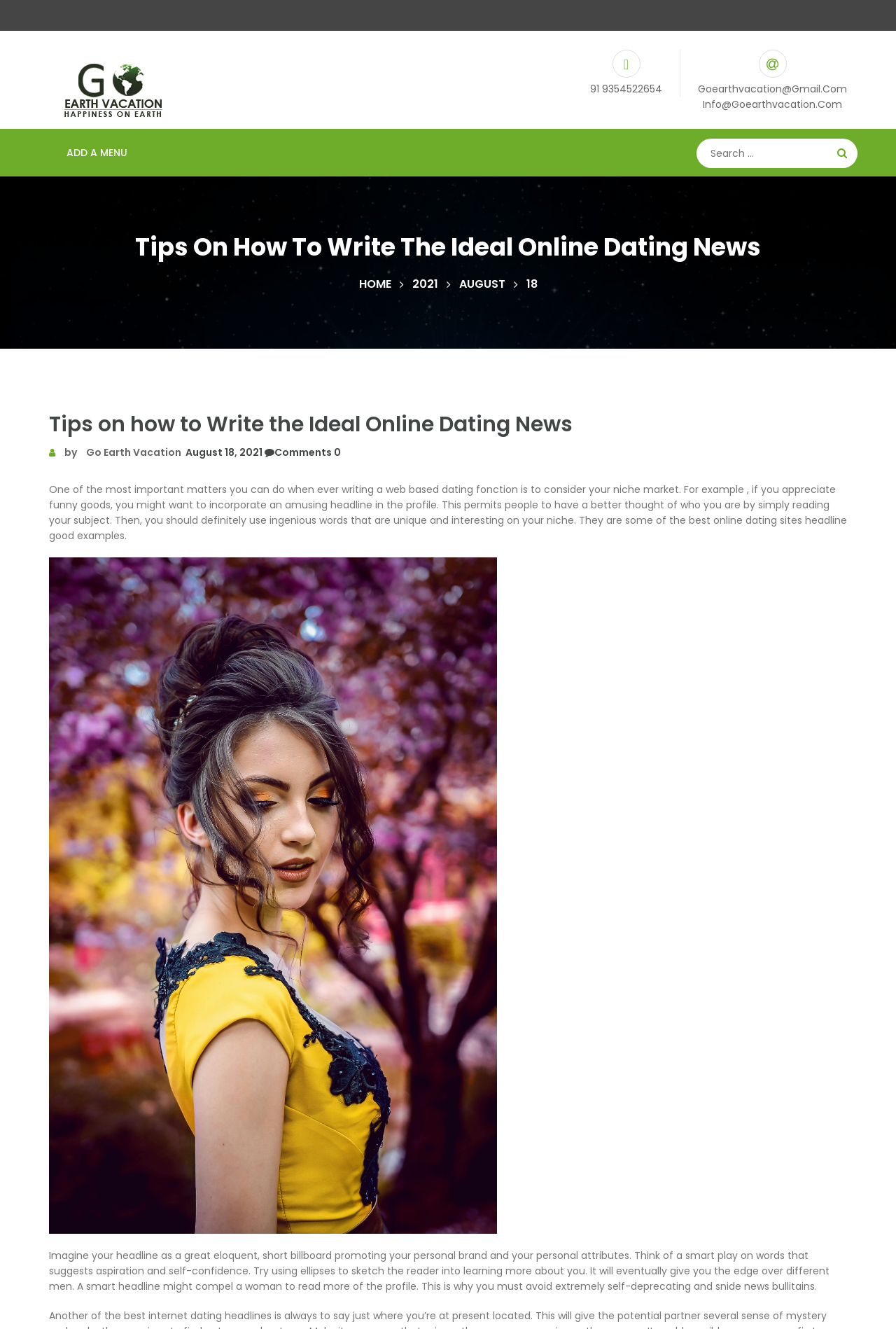What is the niche market example mentioned on the webpage?
Please provide a single word or phrase as your answer based on the image.

Funny goods